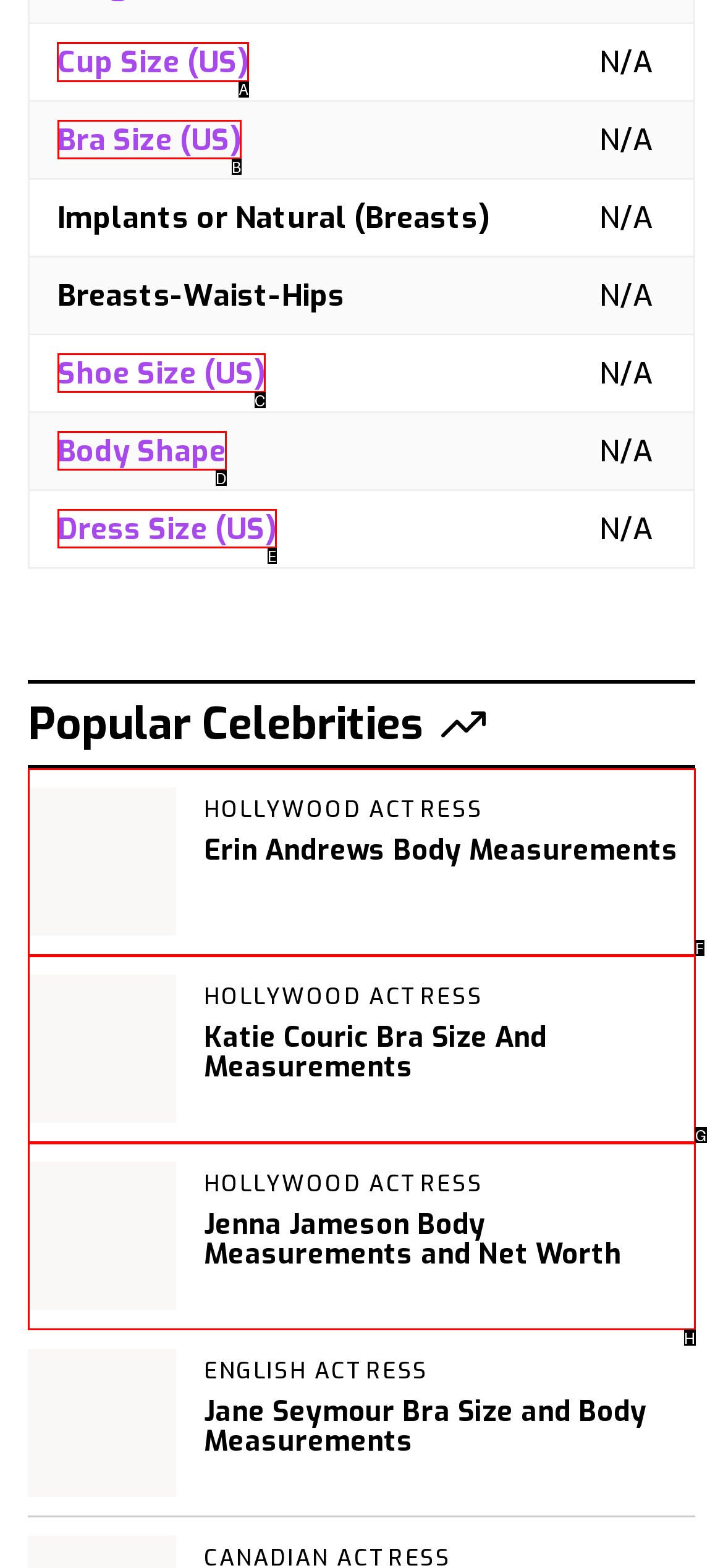Determine the HTML element to be clicked to complete the task: Click on Cup Size (US). Answer by giving the letter of the selected option.

A